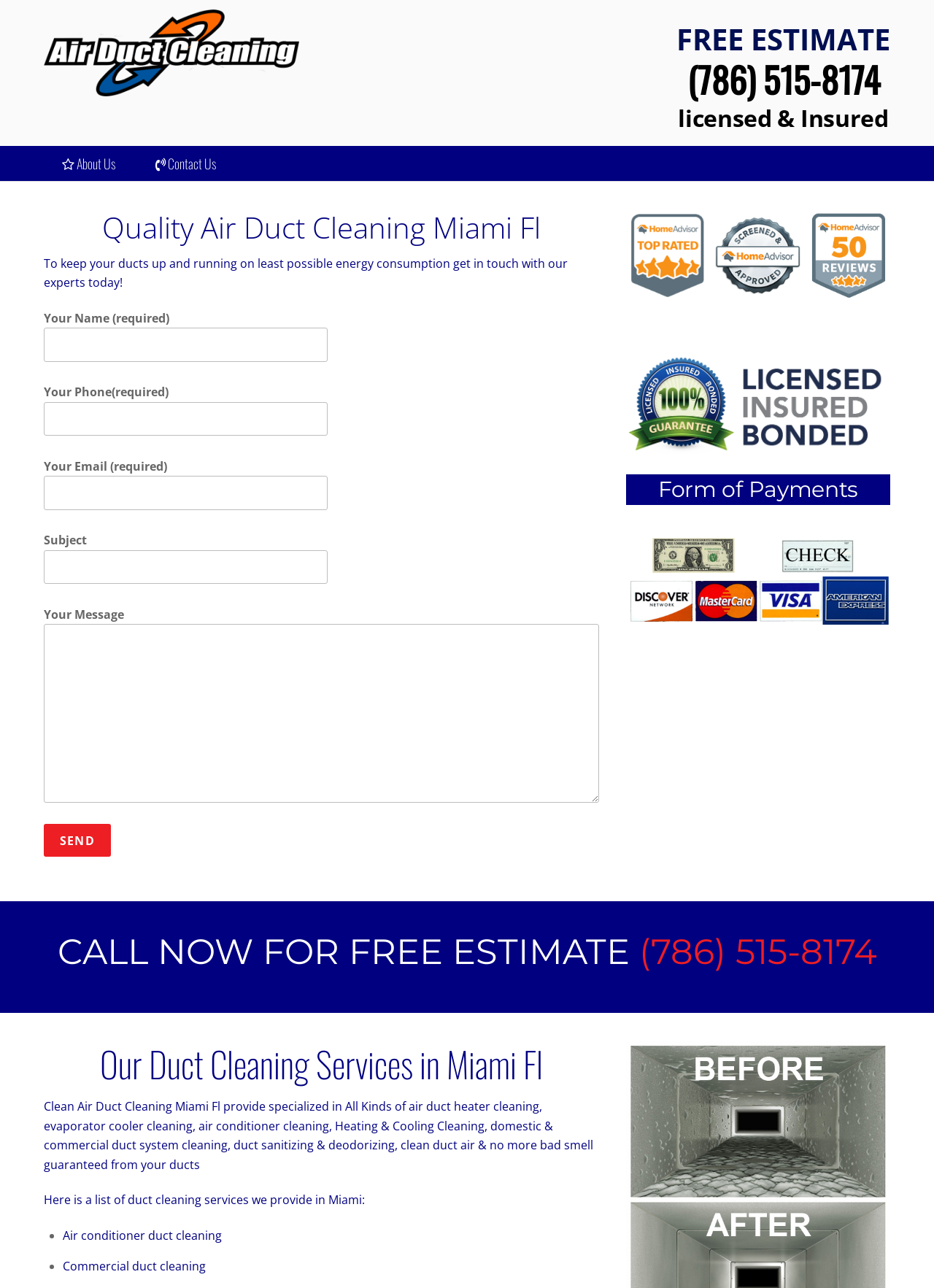What is the company's name?
Please give a detailed and elaborate explanation in response to the question.

I found the company name by looking at the root element, which has the text 'Contact Best Price Air Duct Cleaning Miami Fl | Call for FREE Estimate Now'. This suggests that the company name is 'Best Price Air Duct Cleaning Miami Fl'.